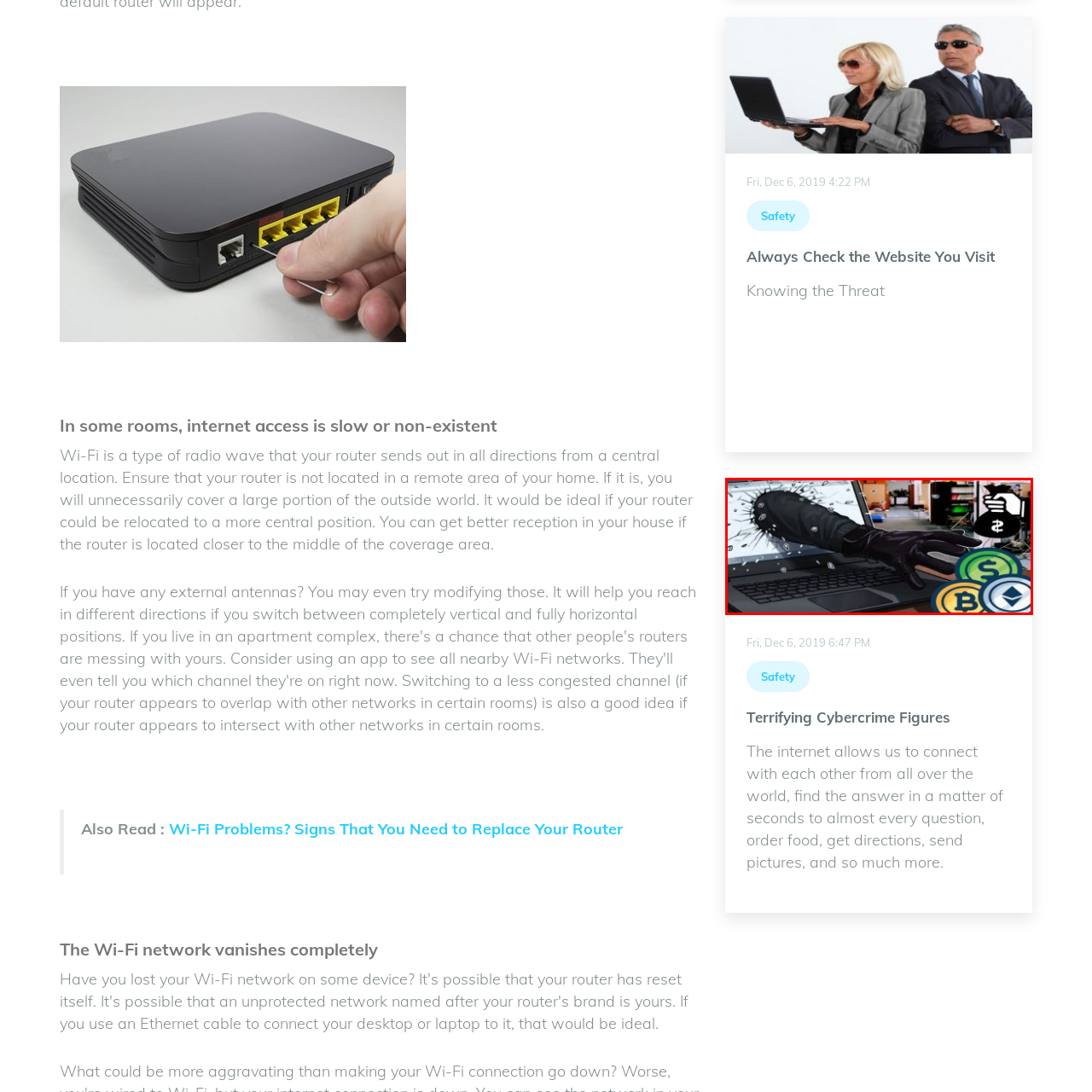What is being symbolized in this image?
Check the image inside the red boundary and answer the question using a single word or brief phrase.

Cyberattack or online theft